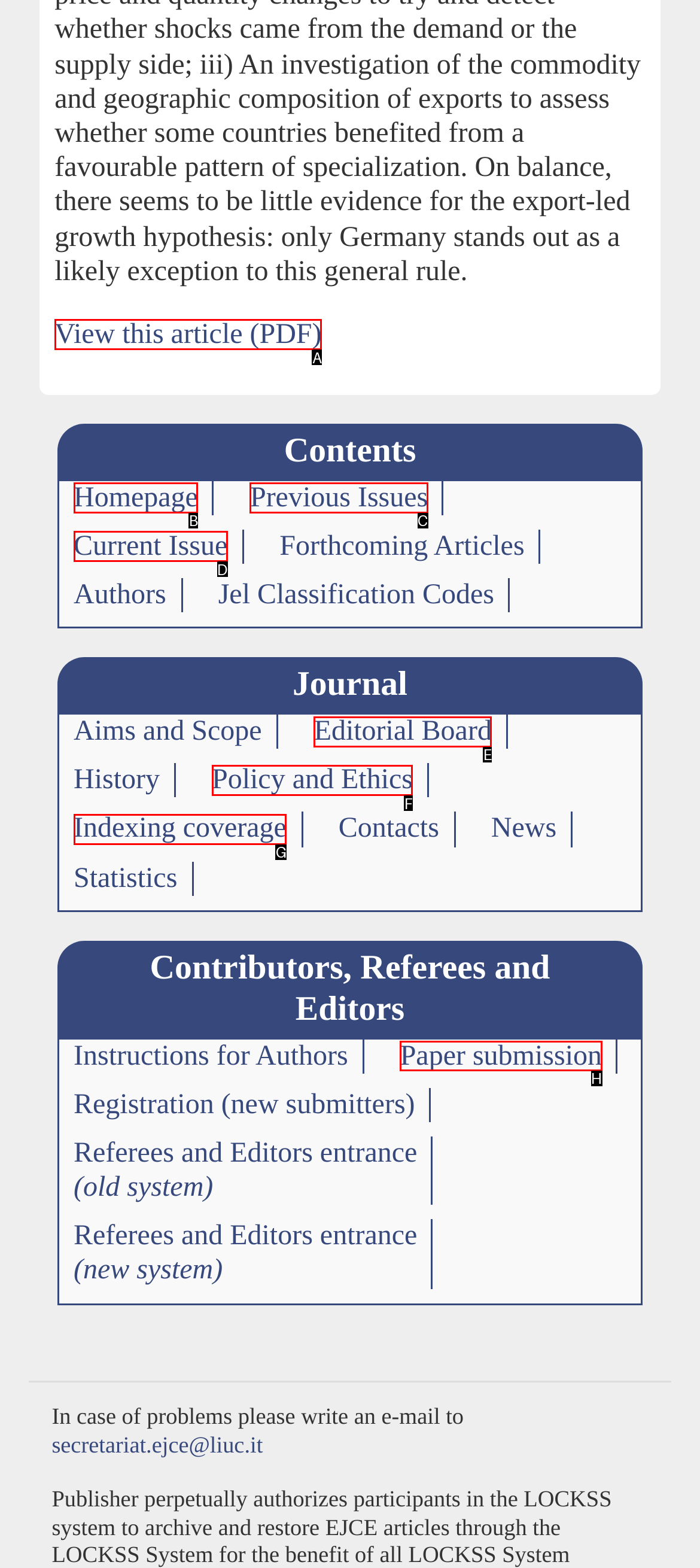Select the proper UI element to click in order to perform the following task: submit a paper. Indicate your choice with the letter of the appropriate option.

H